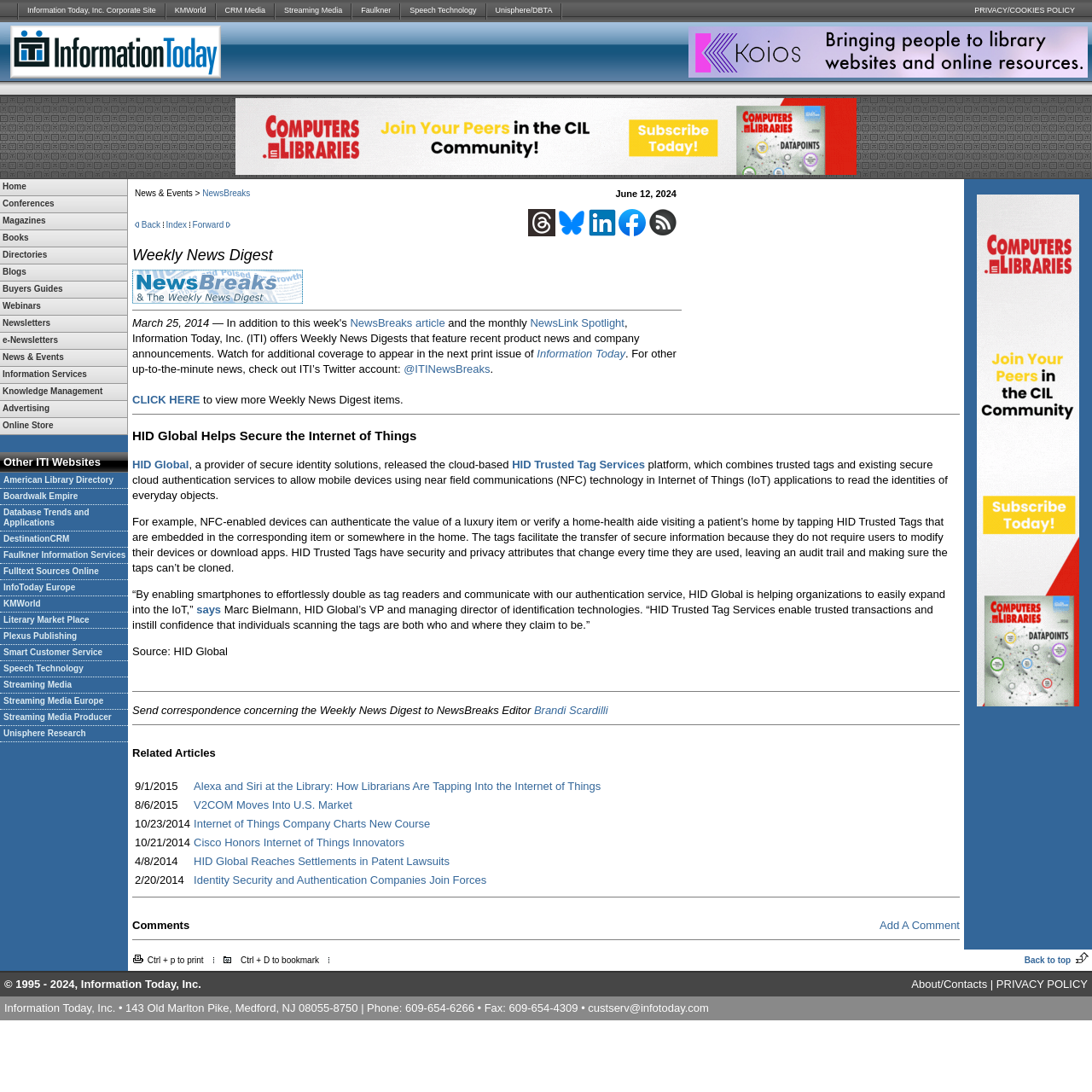Given the element description American Library Directory, identify the bounding box coordinates for the UI element on the webpage screenshot. The format should be (top-left x, top-left y, bottom-right x, bottom-right y), with values between 0 and 1.

[0.0, 0.433, 0.117, 0.448]